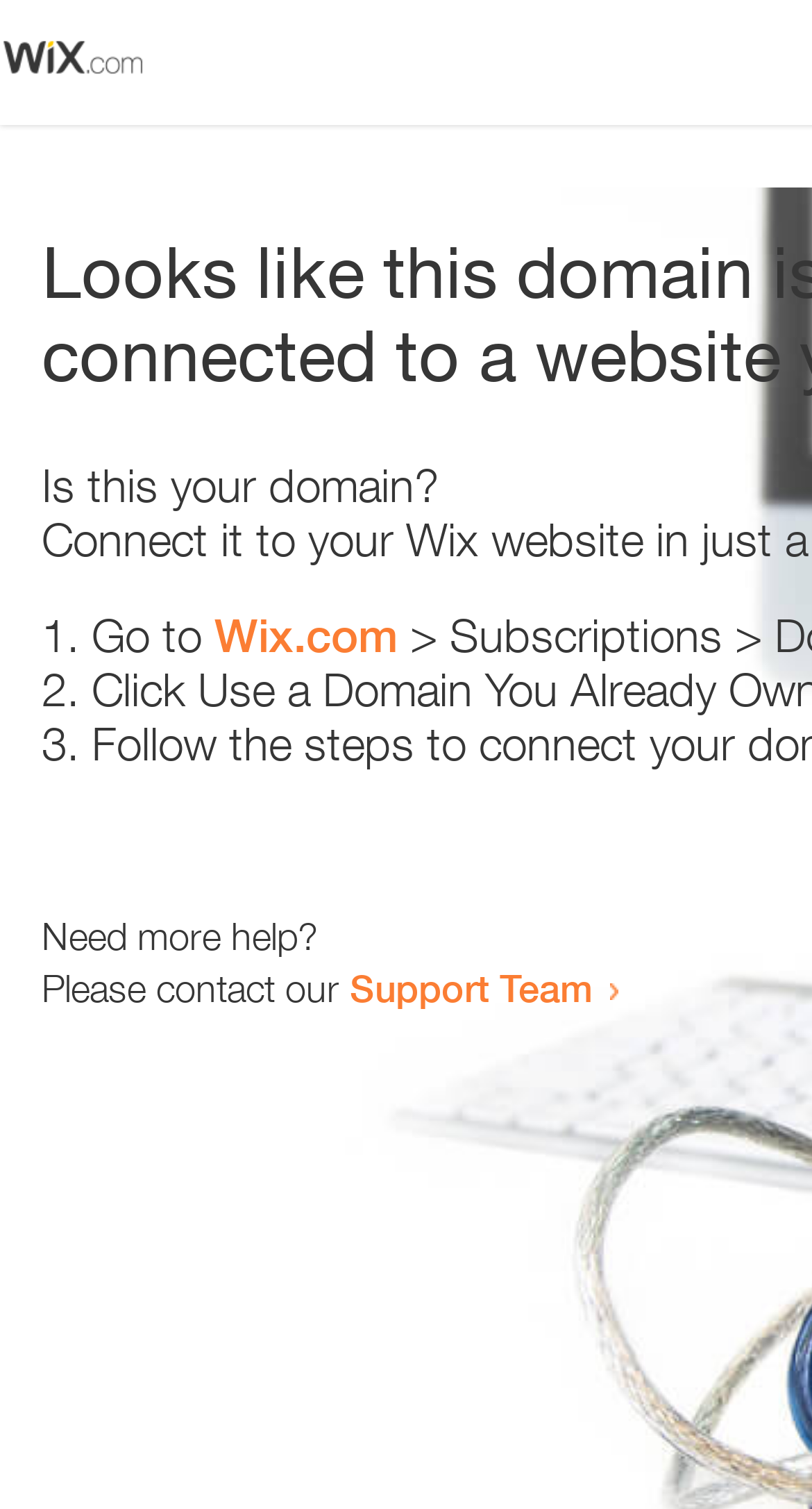What is the title or heading displayed on the webpage?

Looks like this domain isn't
connected to a website yet